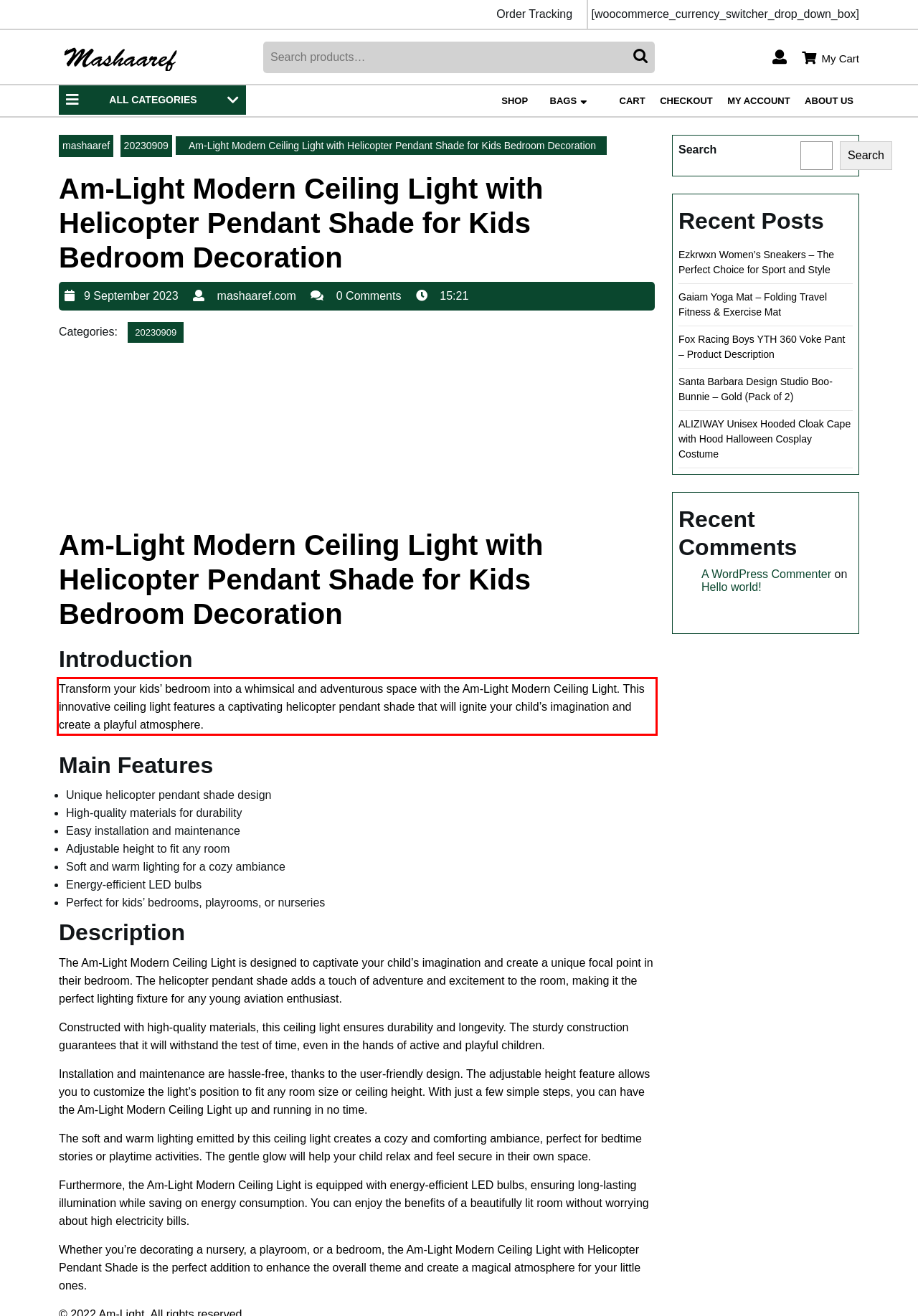You have a screenshot of a webpage with a red bounding box. Use OCR to generate the text contained within this red rectangle.

Transform your kids’ bedroom into a whimsical and adventurous space with the Am-Light Modern Ceiling Light. This innovative ceiling light features a captivating helicopter pendant shade that will ignite your child’s imagination and create a playful atmosphere.